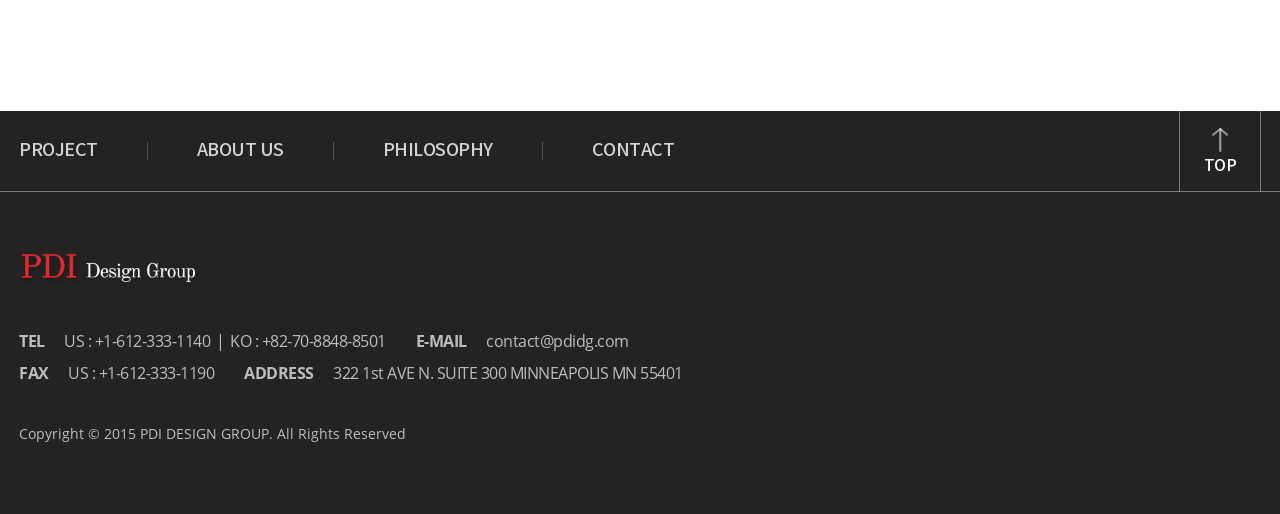Answer the question below with a single word or a brief phrase: 
What is the company name?

PDI DESIGN GROUP